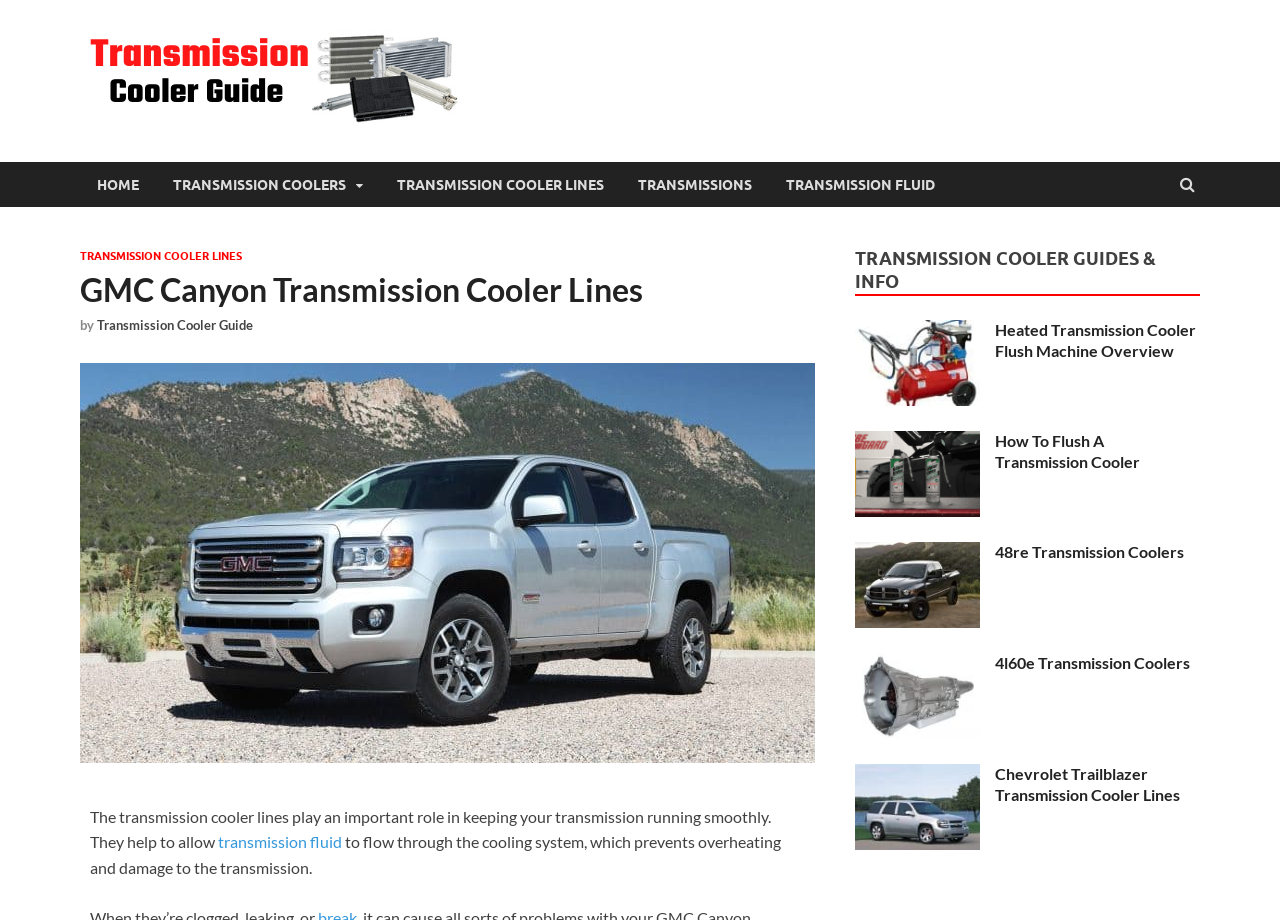Locate the bounding box coordinates of the element I should click to achieve the following instruction: "Search & Compare over 1500+ US, UK and Australia Colleges and Universities".

None